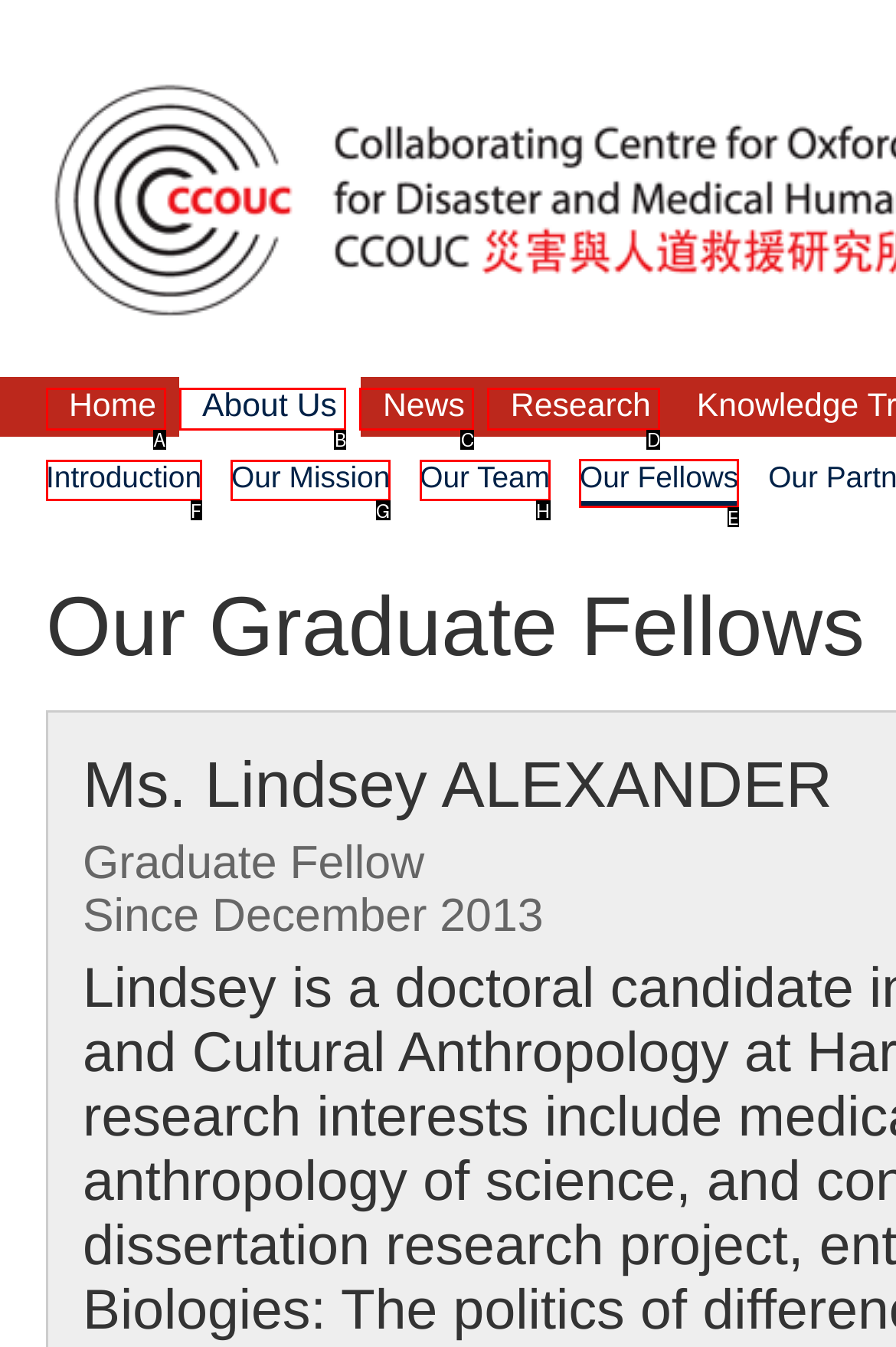For the task "check our fellows", which option's letter should you click? Answer with the letter only.

E